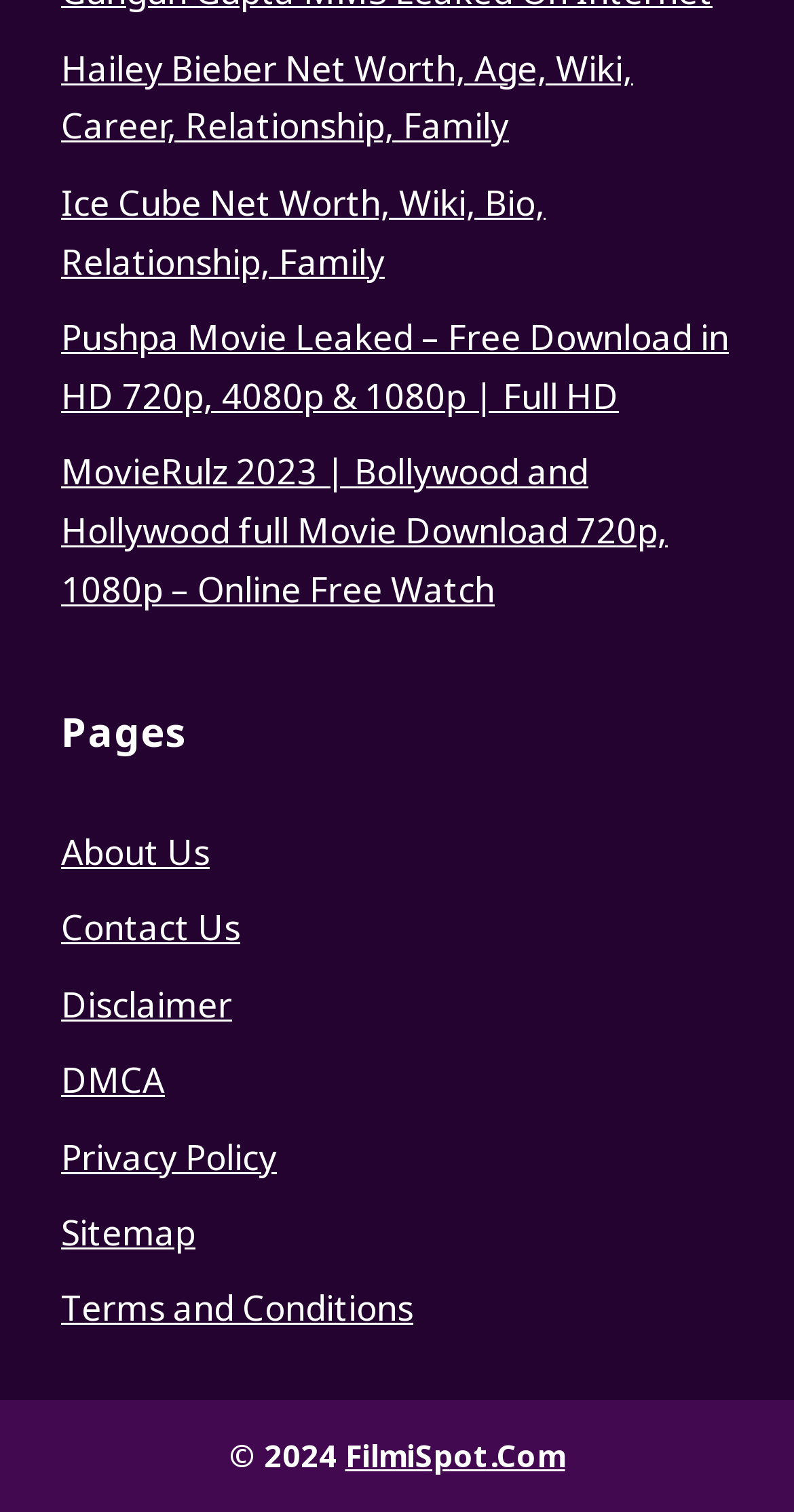Find the bounding box coordinates of the clickable area that will achieve the following instruction: "Read about Hailey Bieber's net worth".

[0.077, 0.029, 0.797, 0.099]